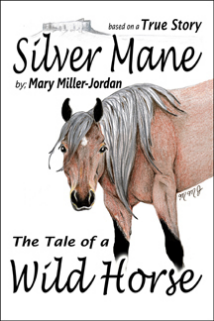What is the focus of the story?
Respond to the question with a single word or phrase according to the image.

A wild horse